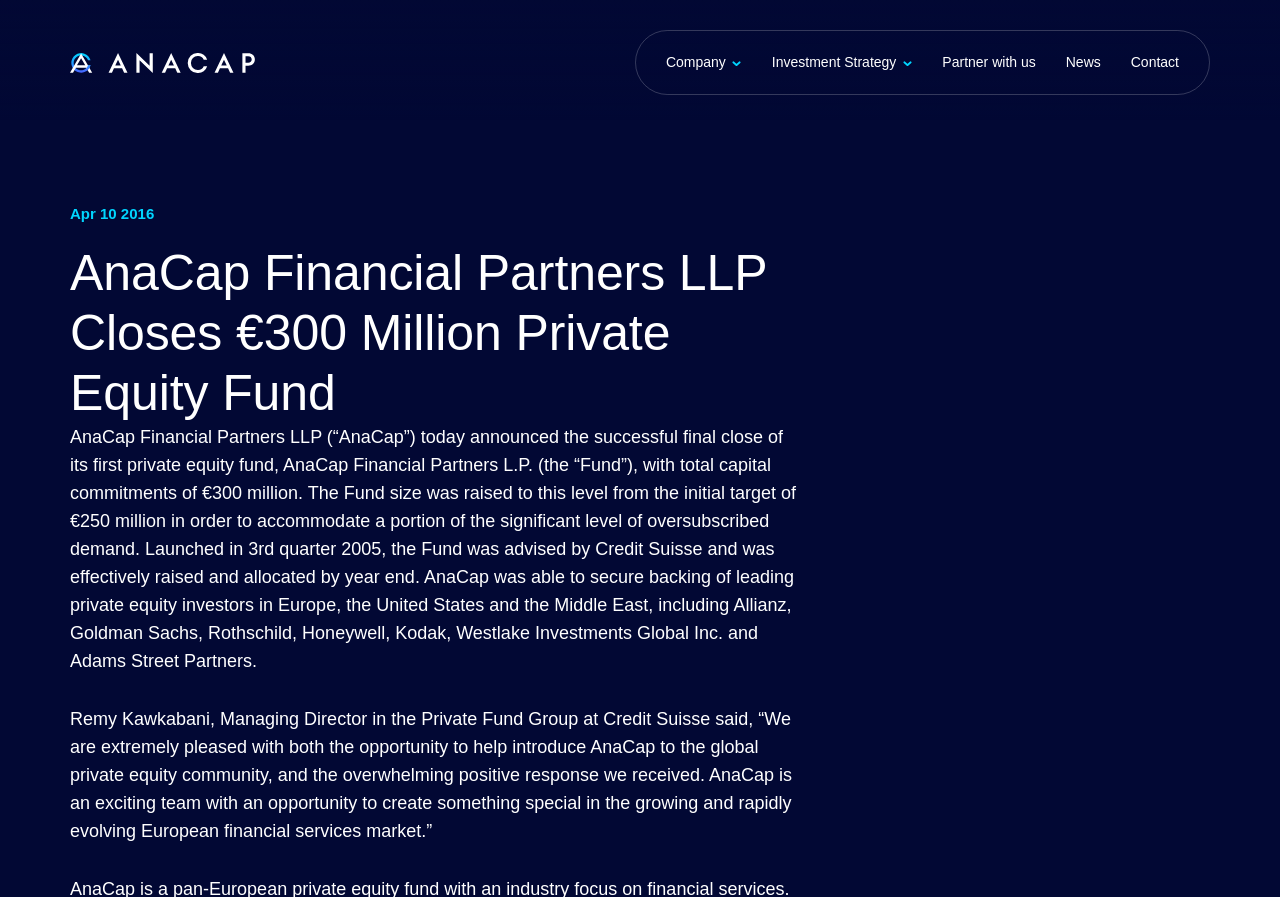What is the name of the managing director quoted in the article?
Provide an in-depth and detailed answer to the question.

I found the answer by reading the quote on the webpage, which is attributed to 'Remy Kawkabani, Managing Director in the Private Fund Group at Credit Suisse'.